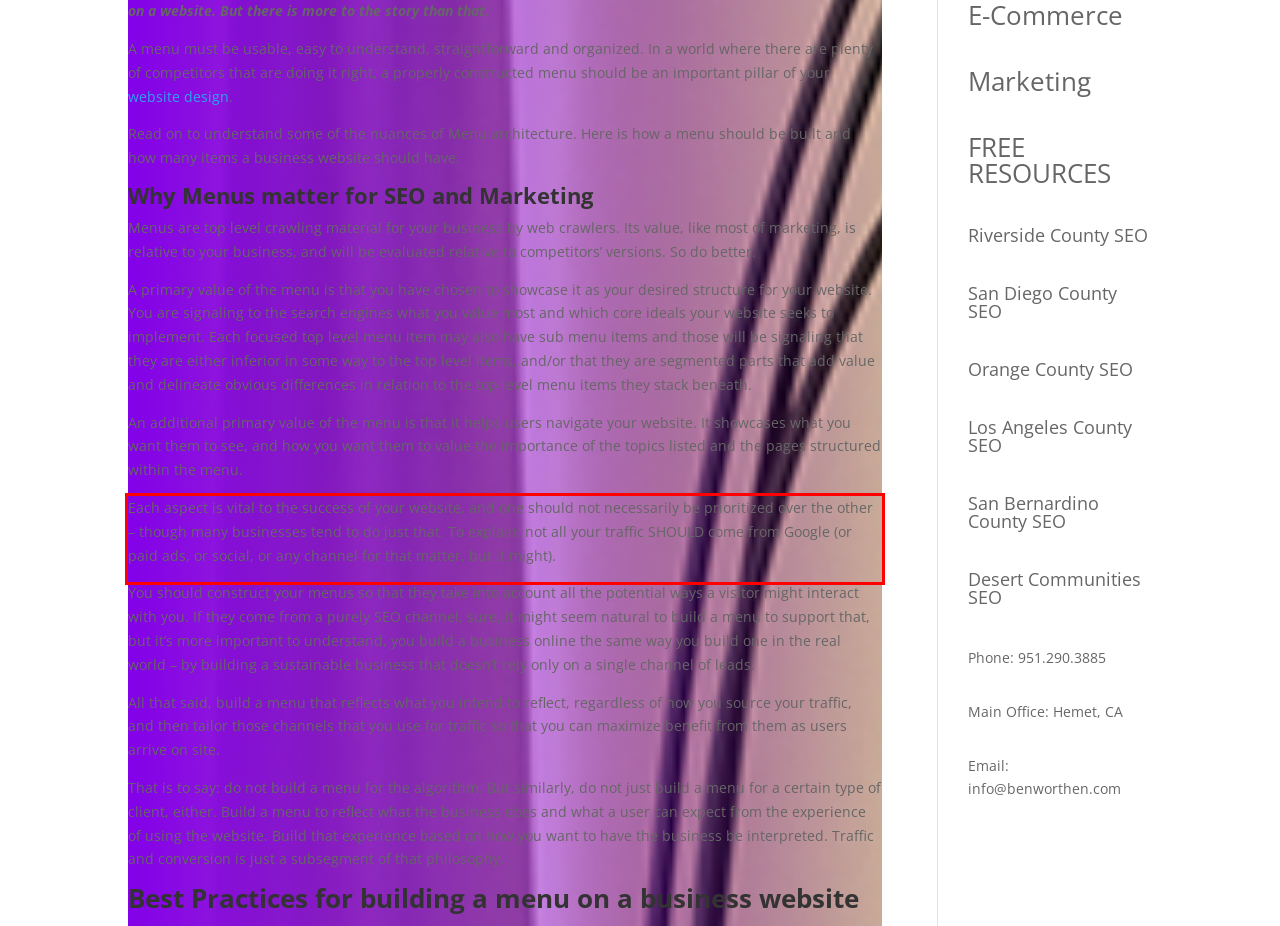There is a UI element on the webpage screenshot marked by a red bounding box. Extract and generate the text content from within this red box.

Each aspect is vital to the success of your website, and one should not necessarily be prioritized over the other – though many businesses tend to do just that. To explain: not all your traffic SHOULD come from Google (or paid ads, or social, or any channel for that matter, but it might).